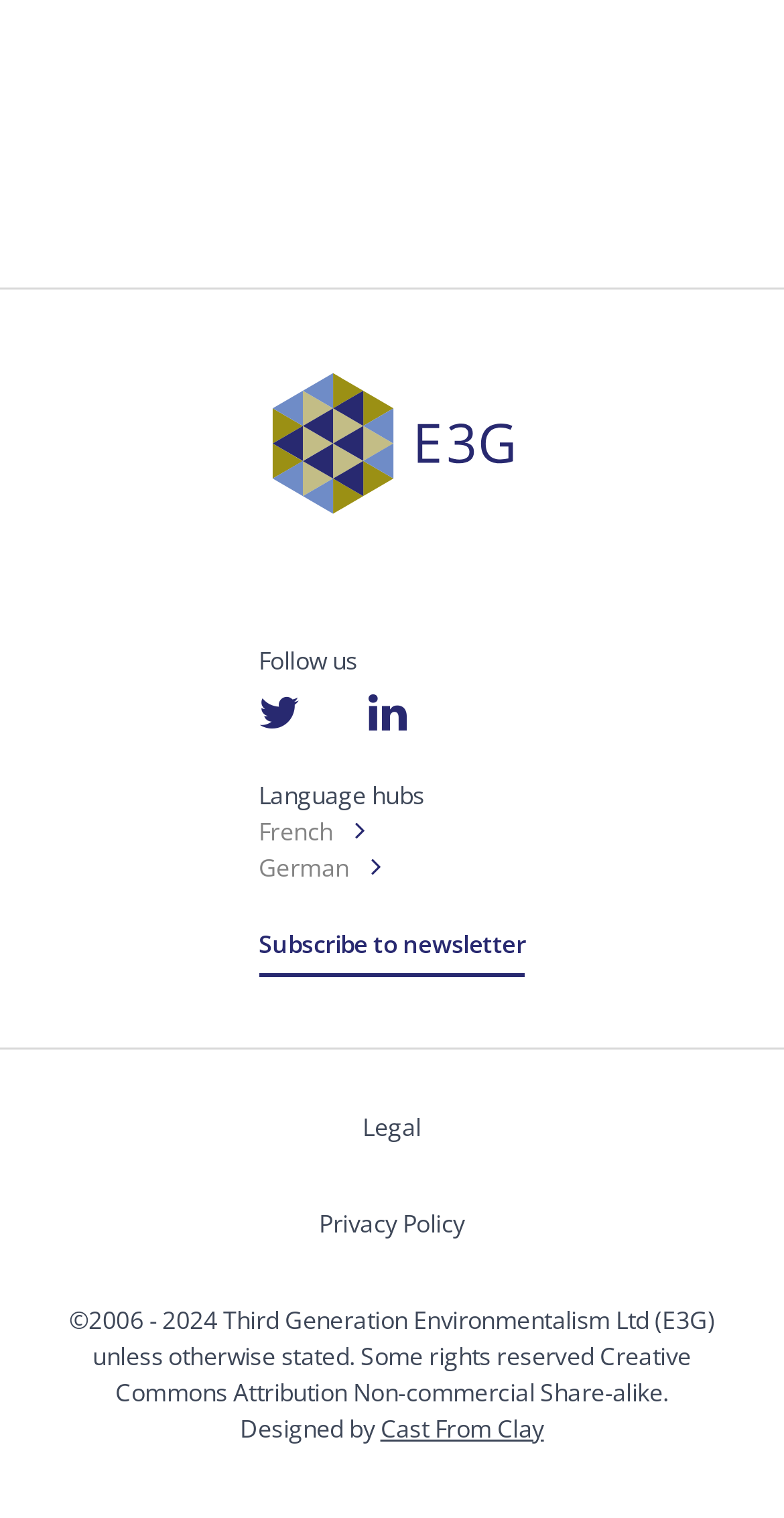What is the name of the design company?
Can you provide a detailed and comprehensive answer to the question?

I found this information at the bottom of the webpage, where it says 'Designed by Cast From Clay'. This suggests that the design company responsible for this website is Cast From Clay.